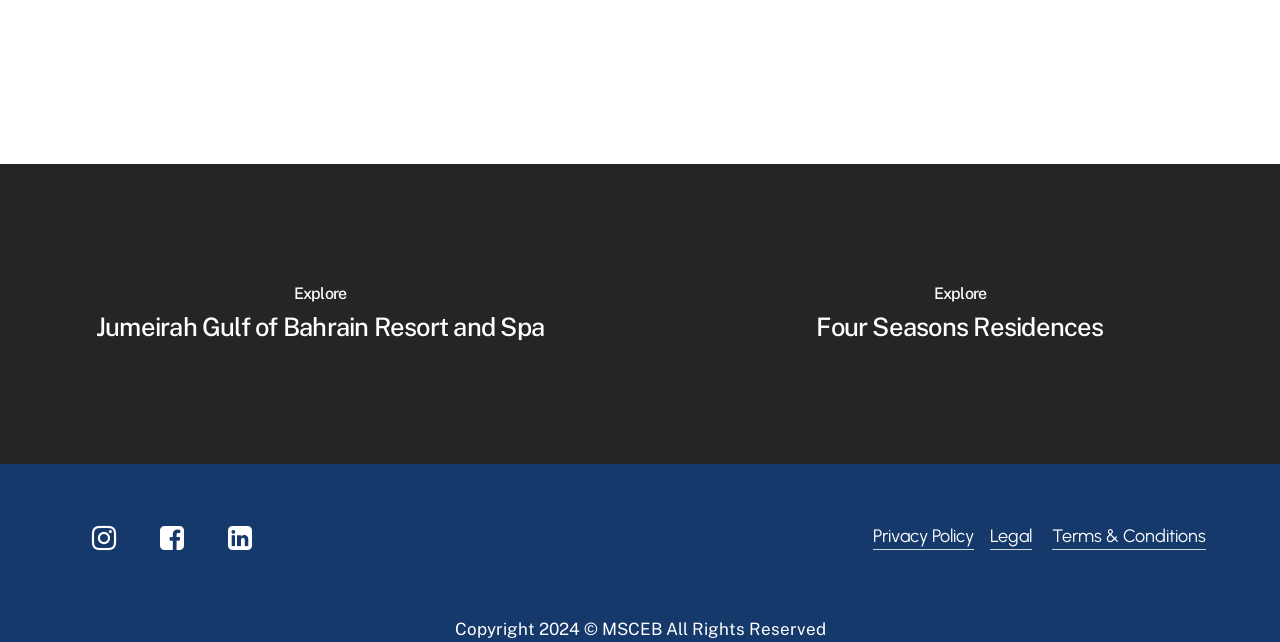Refer to the element description parent_node: Search for: name="s" placeholder="Search" and identify the corresponding bounding box in the screenshot. Format the coordinates as (top-left x, top-left y, bottom-right x, bottom-right y) with values in the range of 0 to 1.

None